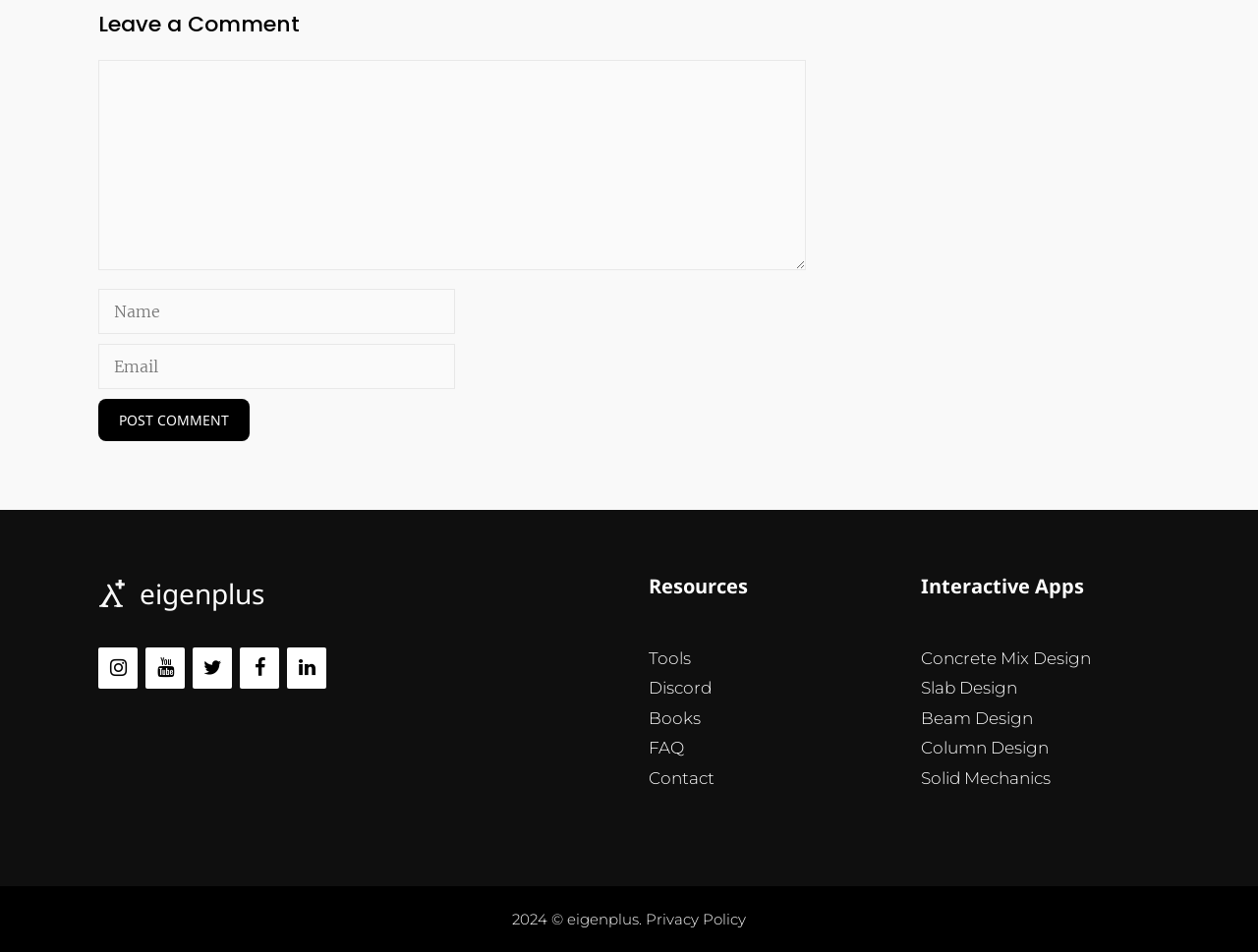Please identify the bounding box coordinates of the clickable area that will fulfill the following instruction: "post a comment". The coordinates should be in the format of four float numbers between 0 and 1, i.e., [left, top, right, bottom].

[0.078, 0.419, 0.198, 0.463]